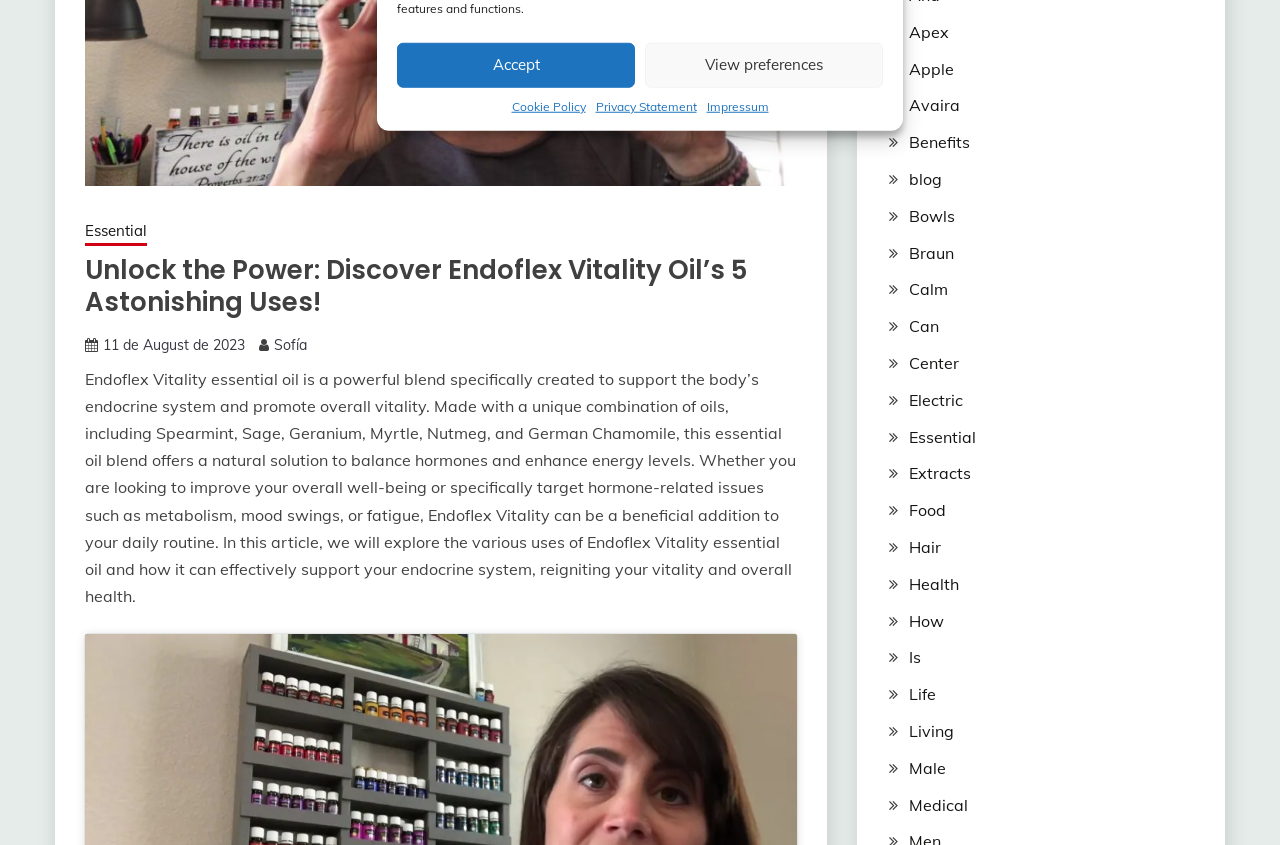Find the coordinates for the bounding box of the element with this description: "How".

[0.71, 0.723, 0.737, 0.746]